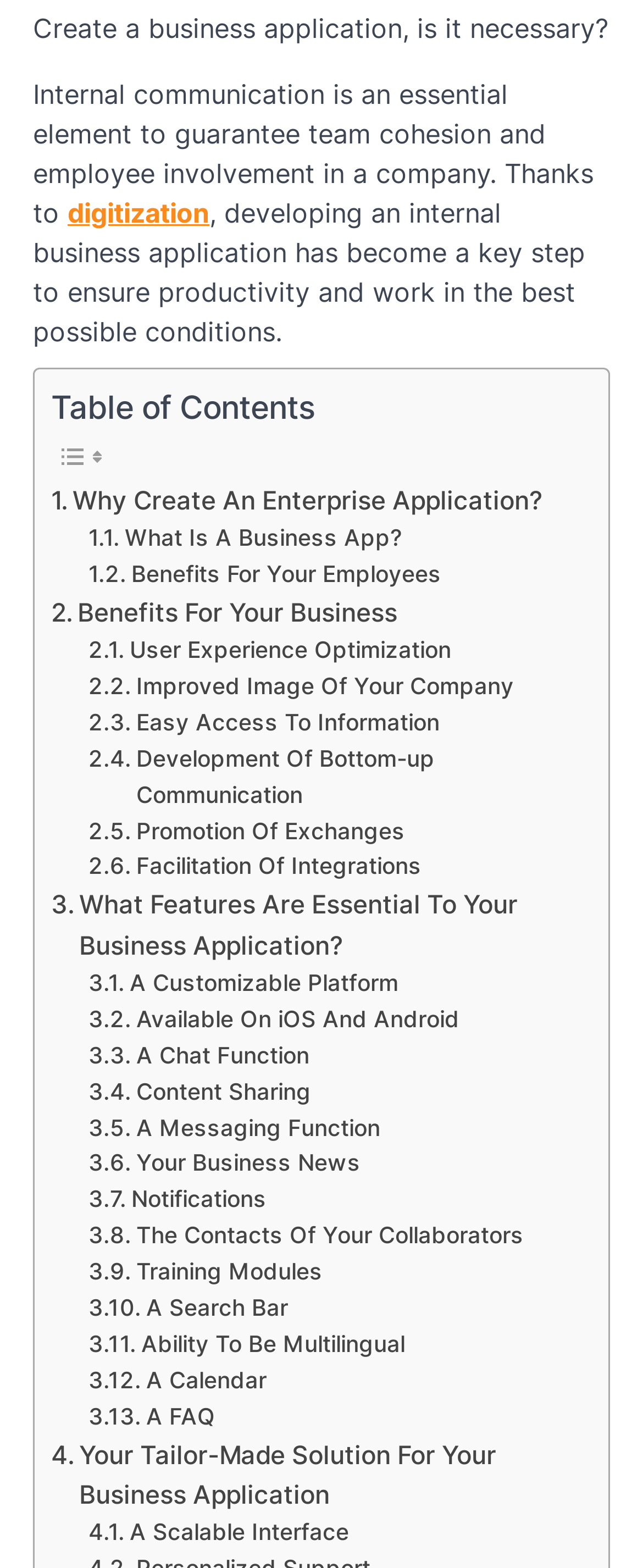Utilize the details in the image to give a detailed response to the question: What feature is essential for a business application?

The webpage mentions several essential features for a business application, including a customizable platform, as mentioned in the link '. A Customizable Platform'.